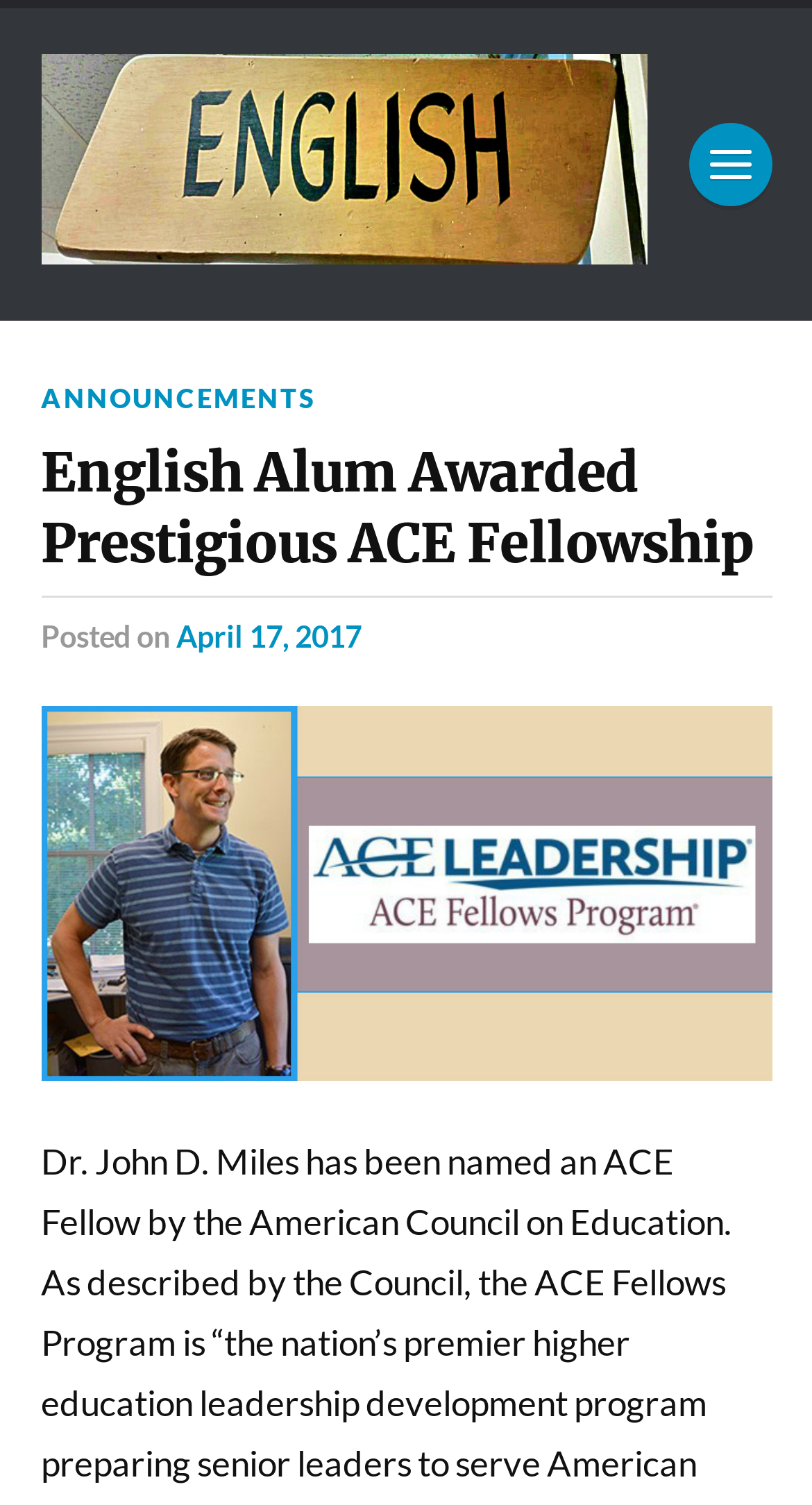Produce an elaborate caption capturing the essence of the webpage.

The webpage is about an English alum who has been awarded a prestigious ACE Fellowship, as indicated by the title "English Alum Awarded Prestigious ACE Fellowship". At the top-left corner, there is a link to "ENGLISH NEWS & NOTES" accompanied by an image. Below the image, there is a link to "ANNOUNCEMENTS" positioned to the left. 

The main content of the webpage is a news article with a heading "English Alum Awarded Prestigious ACE Fellowship" that spans across most of the width. Below the heading, there are three pieces of text: "Posted", "on", and a link to the date "April 17, 2017", which are aligned to the left. 

At the bottom of the page, there is a large figure that takes up most of the width, likely an image related to the news article.